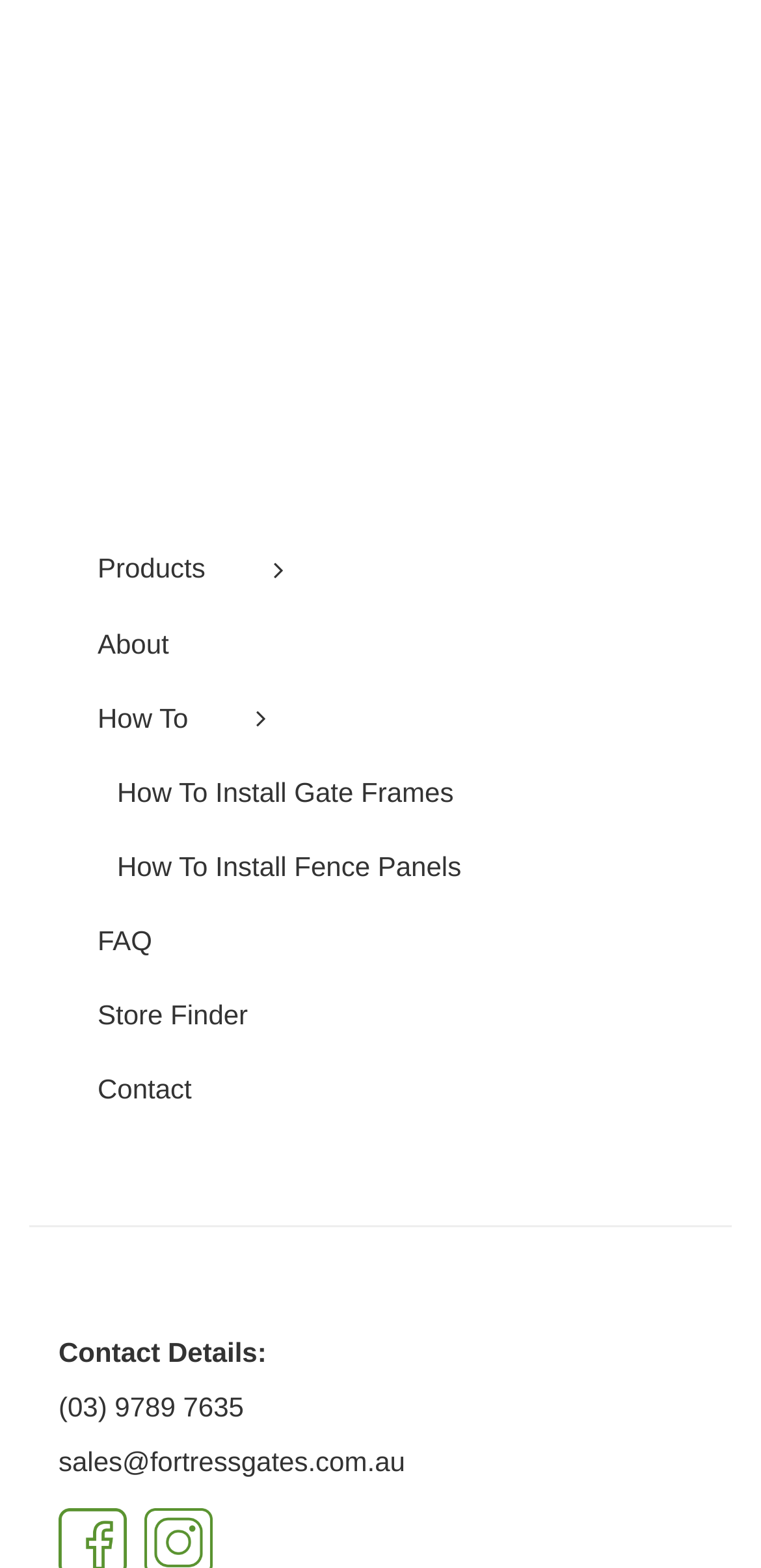Please identify the bounding box coordinates of the area that needs to be clicked to fulfill the following instruction: "Click on Products."

[0.077, 0.339, 0.921, 0.388]